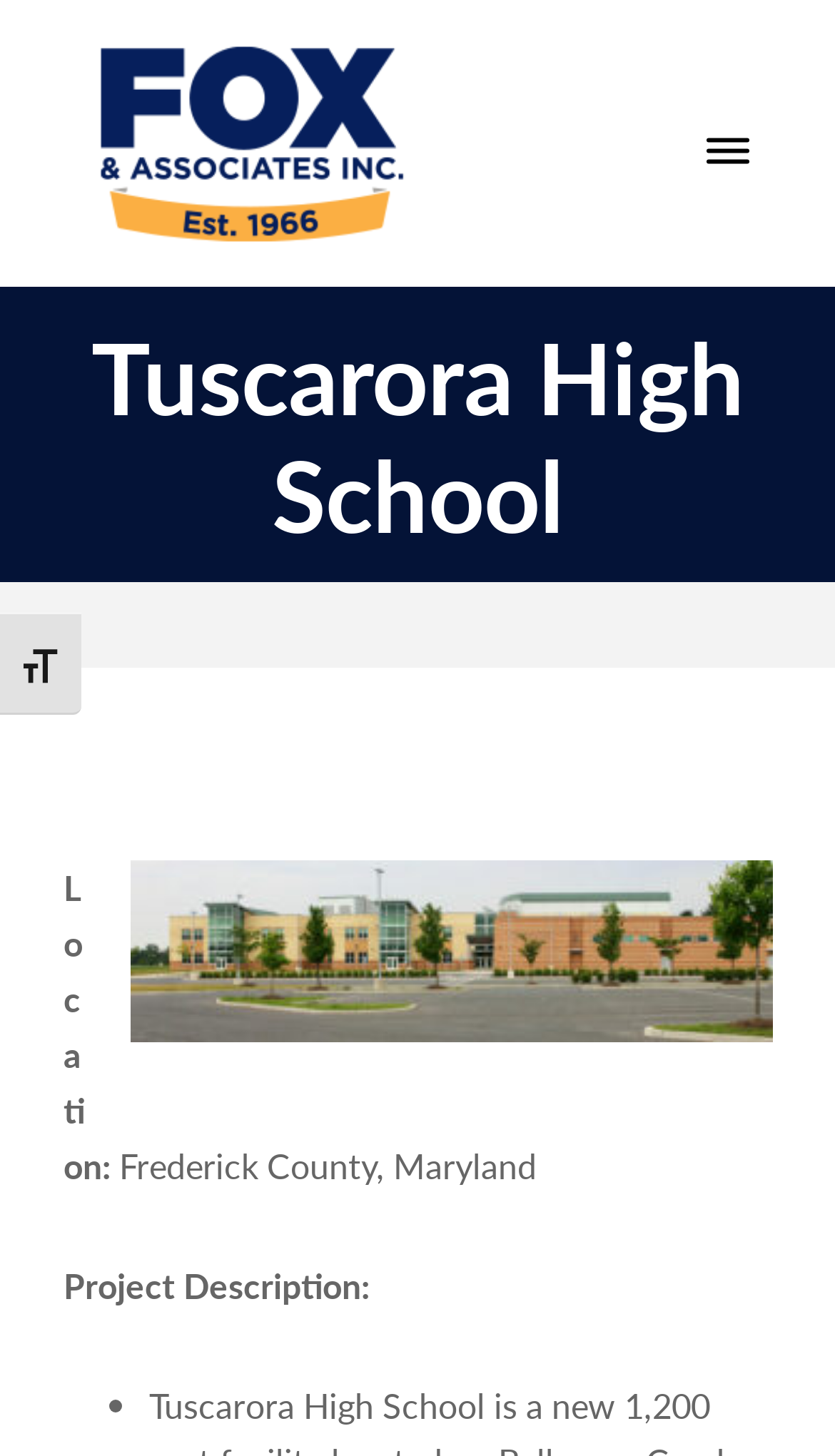Identify and provide the text of the main header on the webpage.

Tuscarora High School